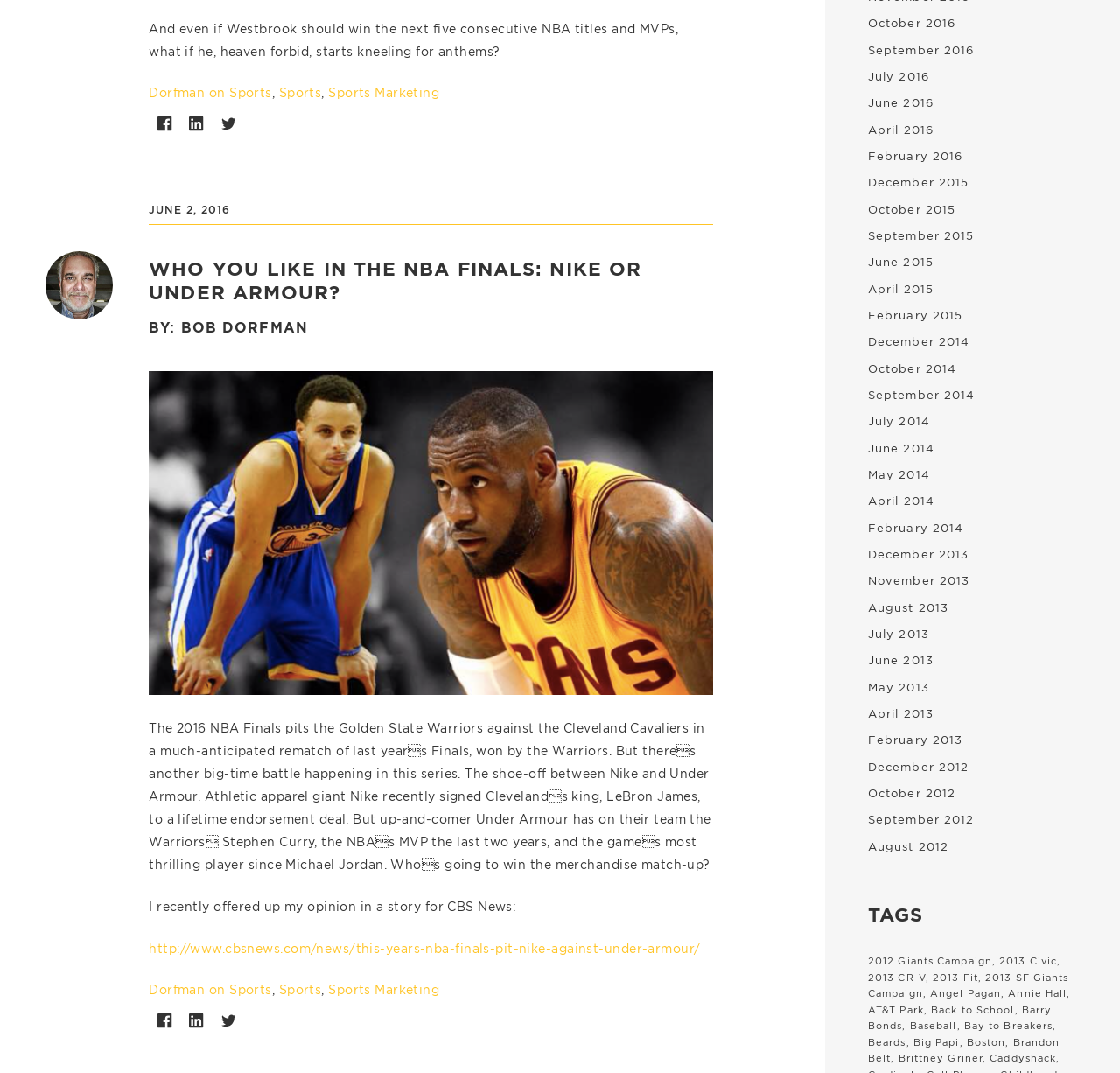What is the date of the article?
Provide a detailed answer to the question using information from the image.

The date of the article is mentioned at the top of the page as 'JUNE 2, 2016'.